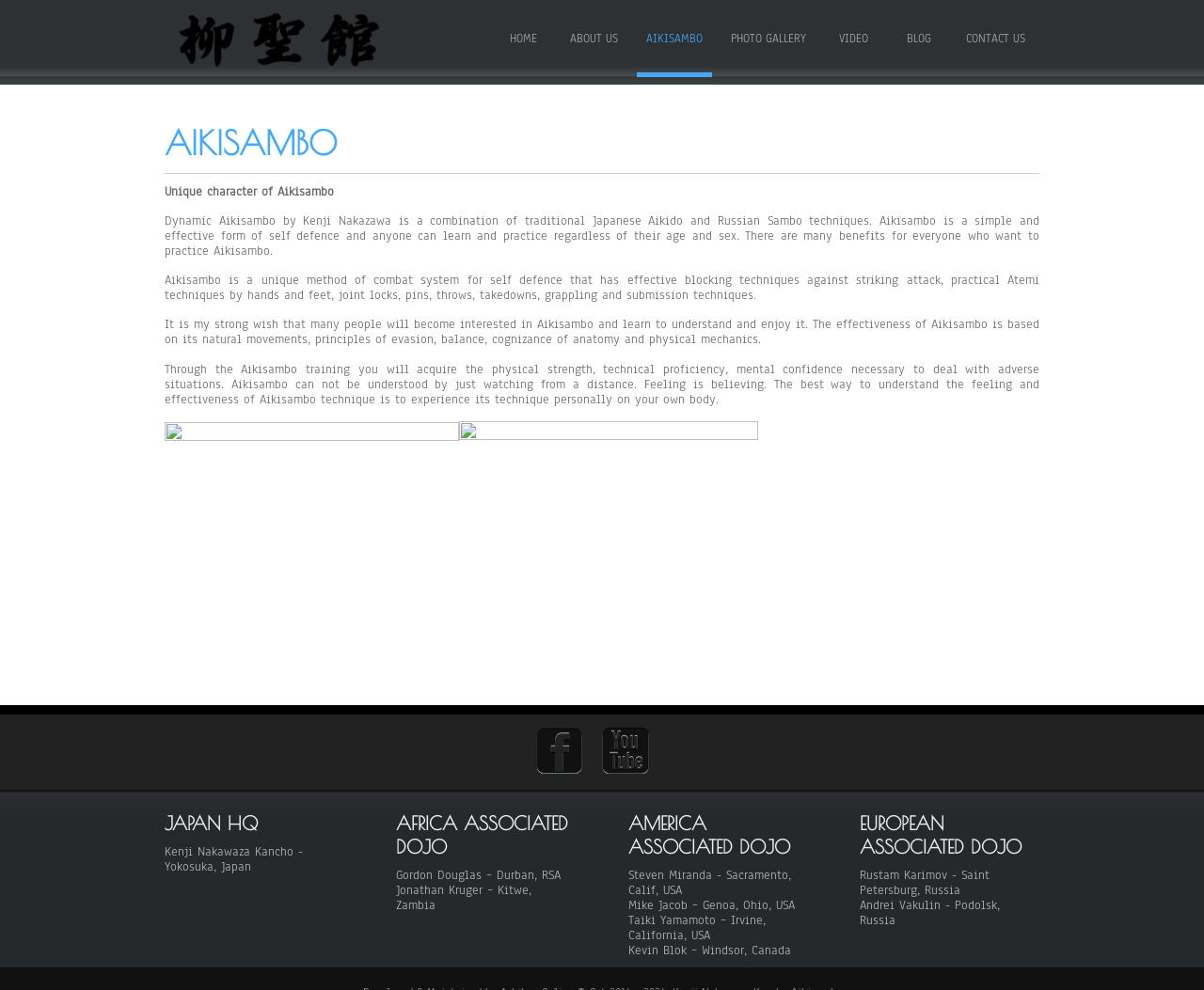Answer in one word or a short phrase: 
How many associated dojos are listed?

4